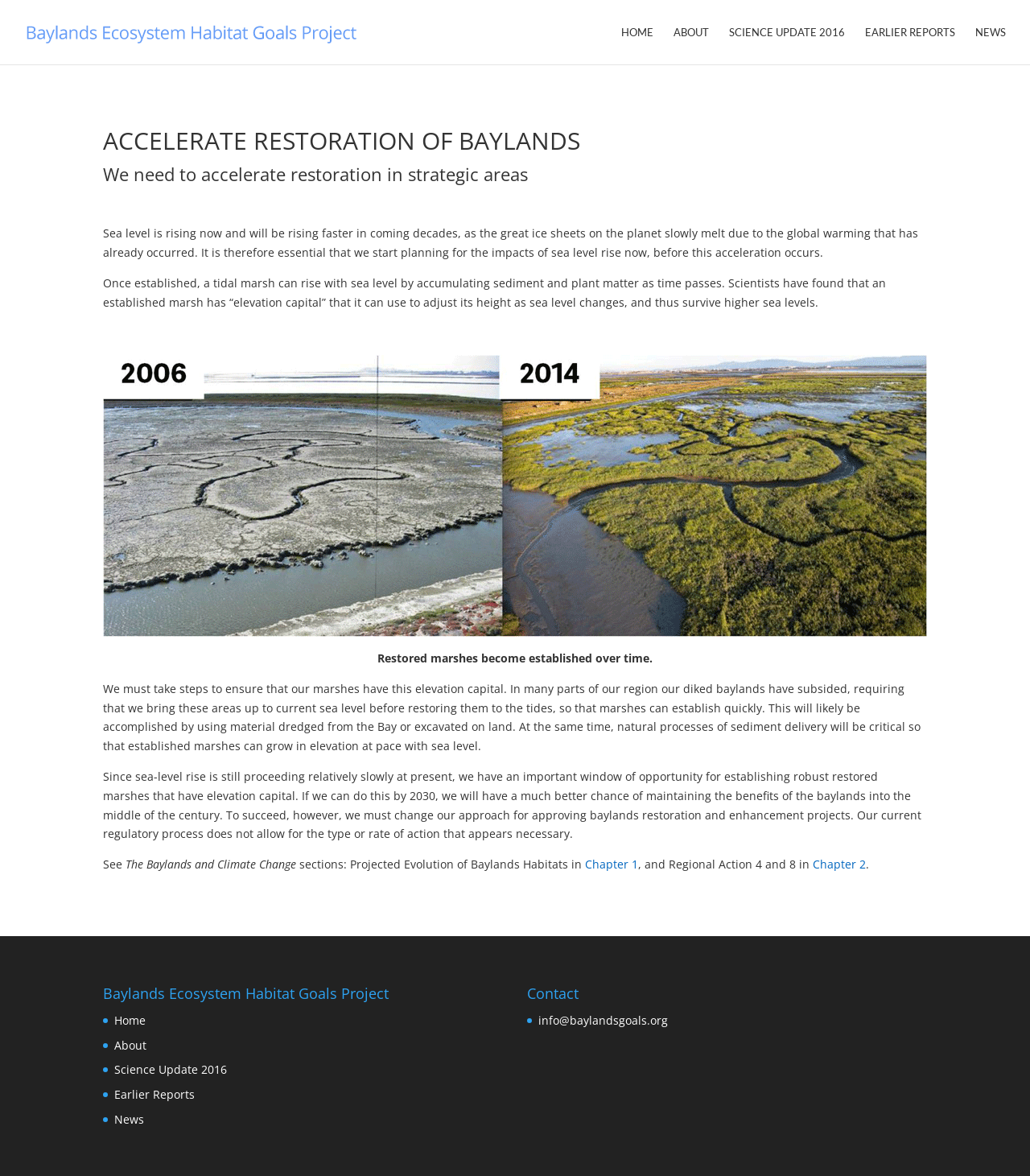Predict the bounding box coordinates of the area that should be clicked to accomplish the following instruction: "View the image of restored marshes". The bounding box coordinates should consist of four float numbers between 0 and 1, i.e., [left, top, right, bottom].

[0.1, 0.302, 0.9, 0.541]